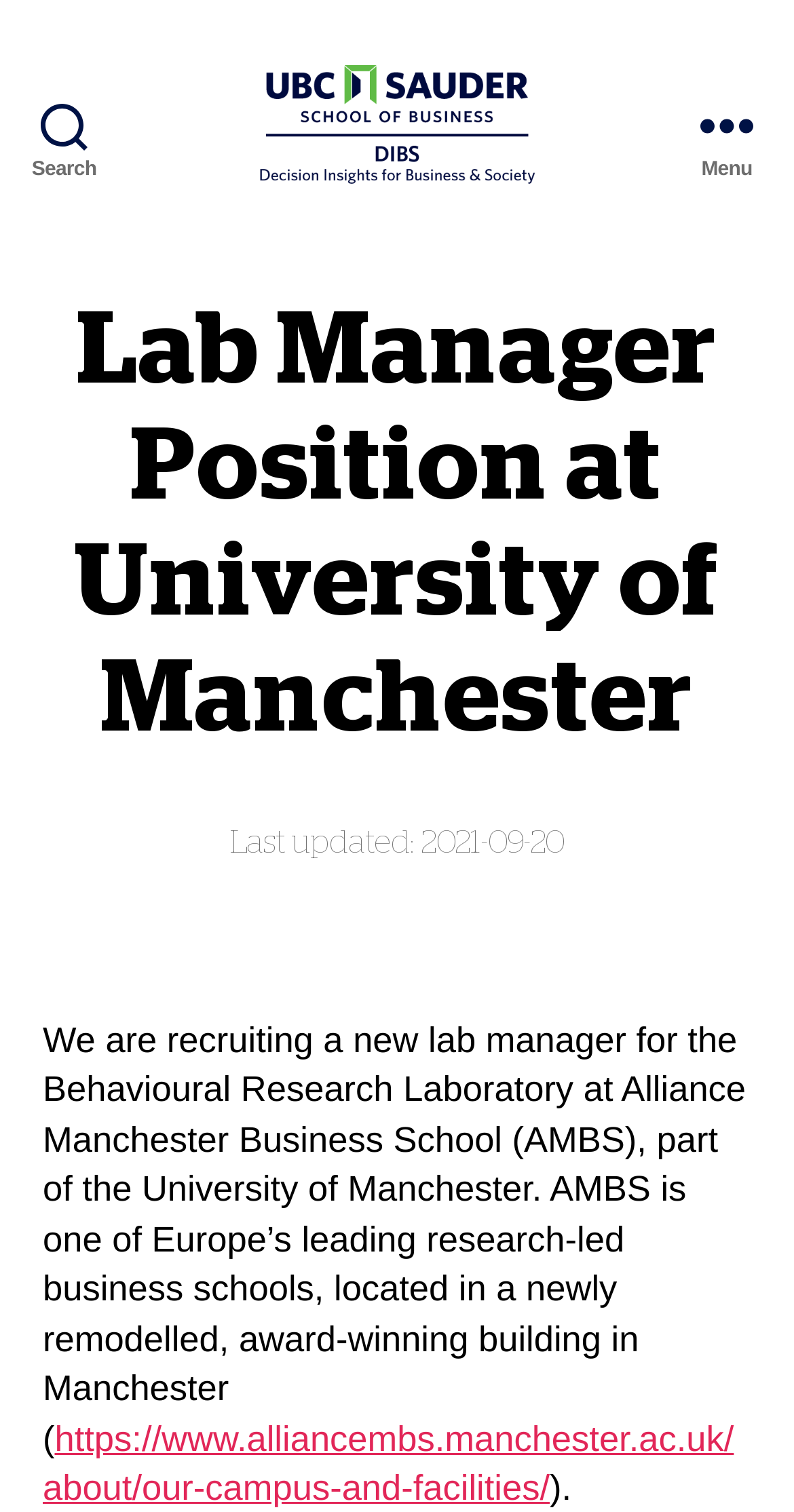Identify the title of the webpage and provide its text content.

Lab Manager Position at University of Manchester